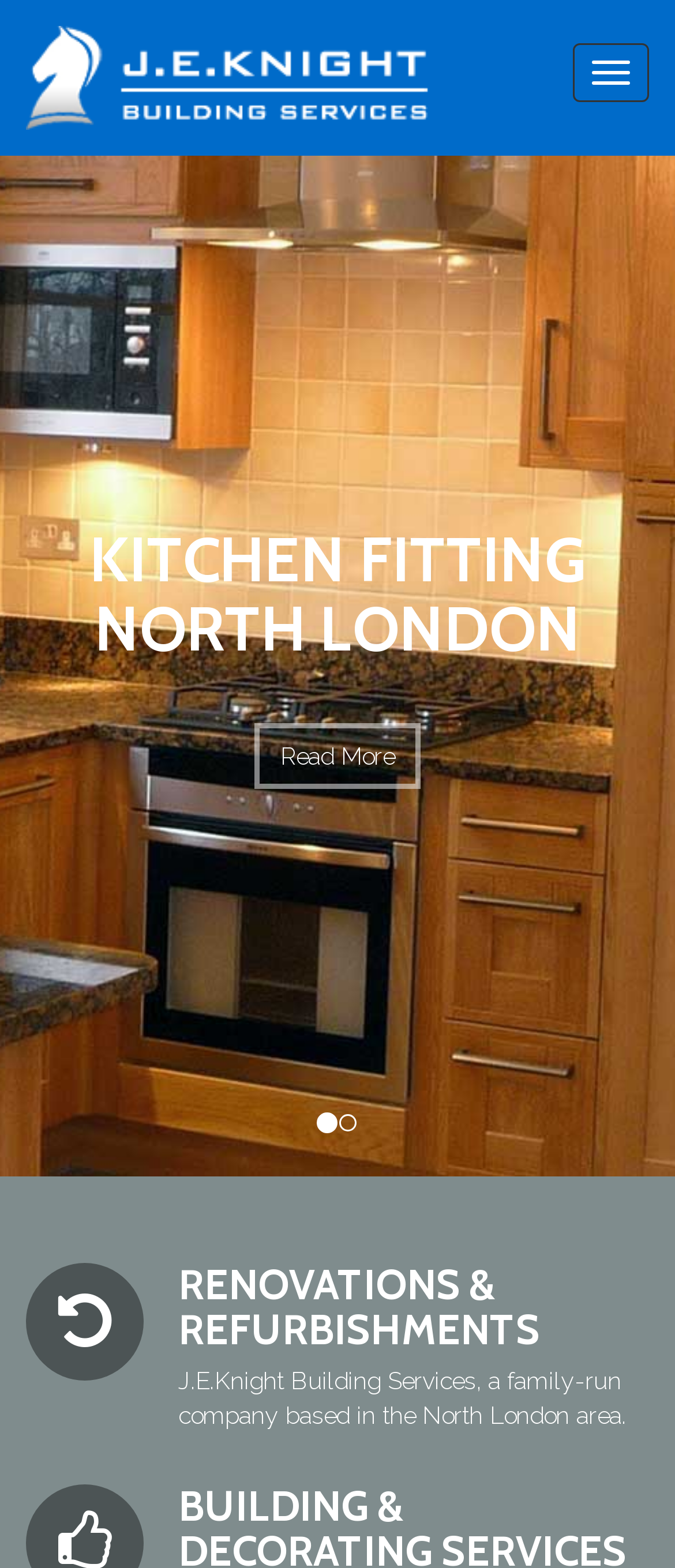Describe the webpage meticulously, covering all significant aspects.

The webpage is titled "Home - J.E.Knight" and appears to be a homepage for a building services company. At the top left corner, there is a logo image of "J.E.Knight" accompanied by a link with the same text. Next to the logo, on the top right corner, there is a "Toggle navigation" button.

Below the logo, there are two sections with headings "KITCHEN FITTING NORTH LONDON" and "BATHROOM FITTING NORTH LONDON", respectively. Each section has a "Read More" link positioned to the right of the heading.

Further down the page, there is a heading "RENOVATIONS & REFURBISHMENTS" followed by a paragraph of text that describes J.E.Knight Building Services as a family-run company based in North London. This text is positioned near the bottom of the page.